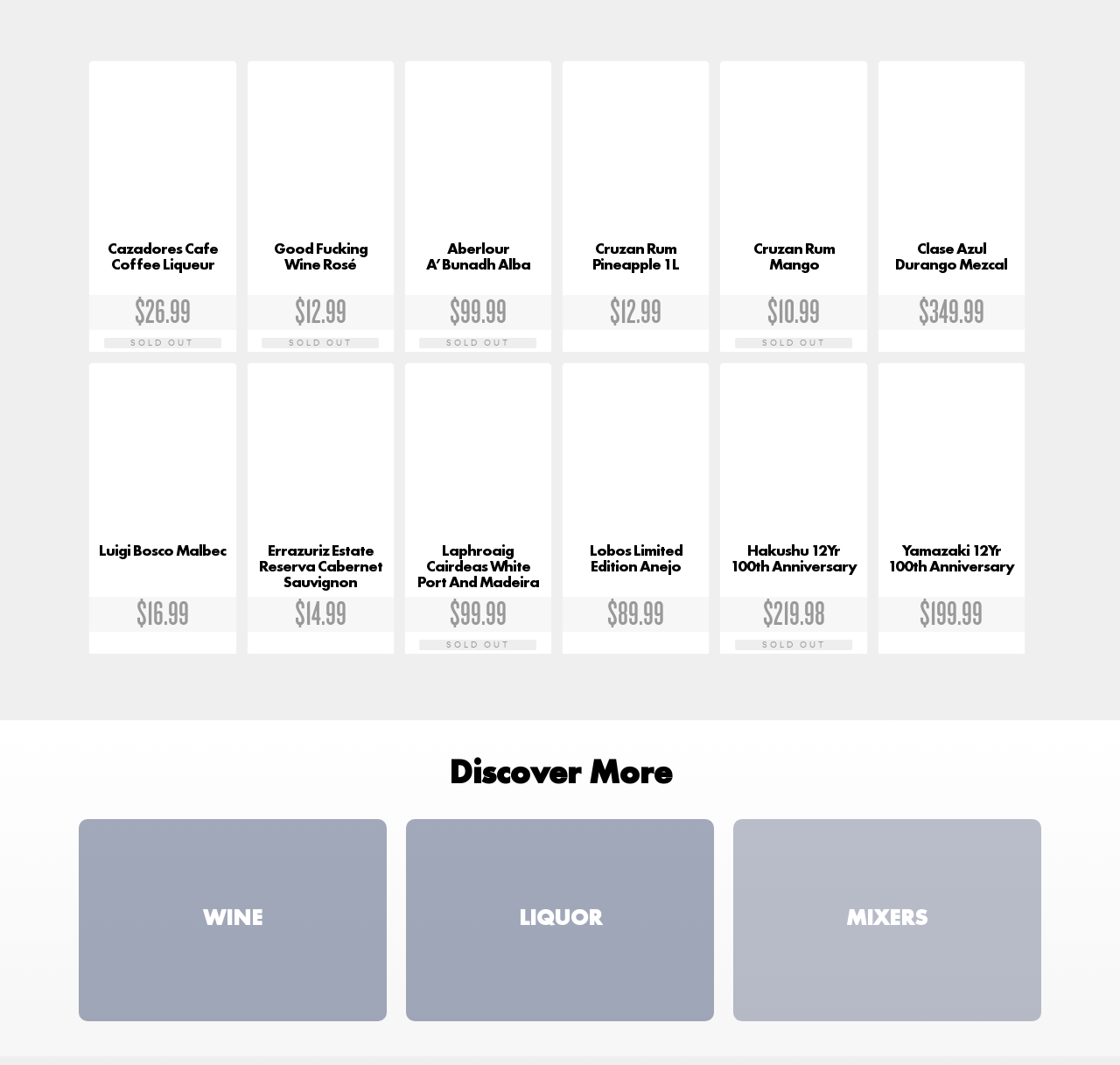Find the bounding box coordinates of the clickable element required to execute the following instruction: "browse Categories". Provide the coordinates as four float numbers between 0 and 1, i.e., [left, top, right, bottom].

None